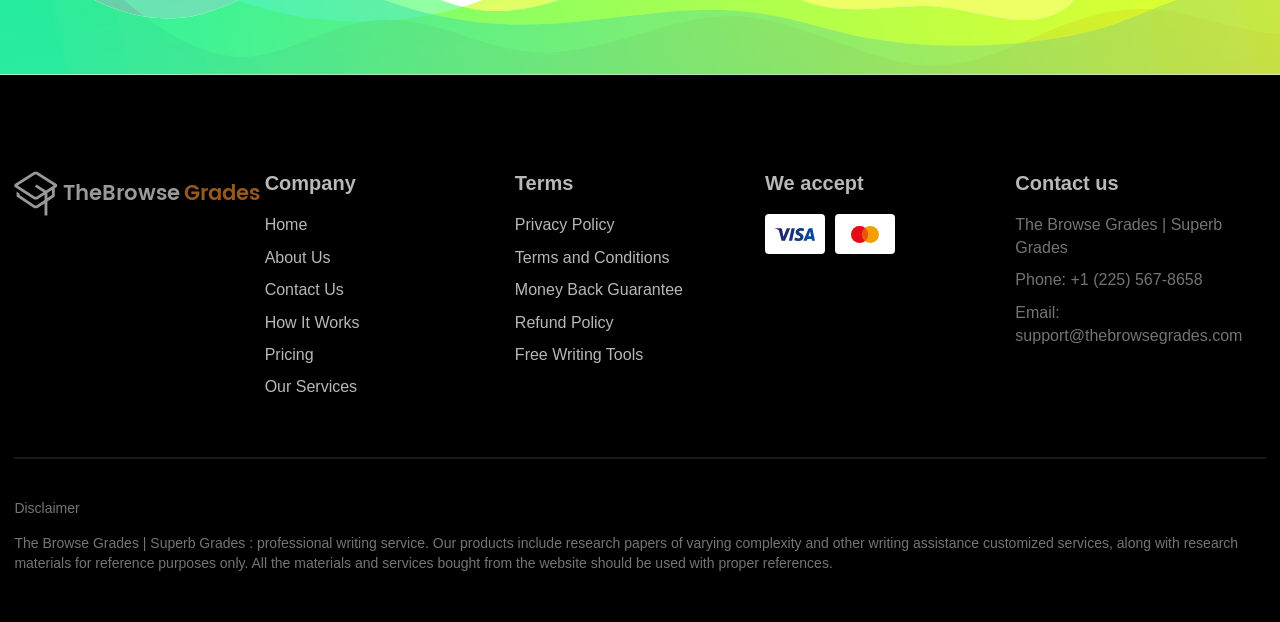Determine the bounding box coordinates of the area to click in order to meet this instruction: "Click the Home link".

[0.207, 0.348, 0.24, 0.378]